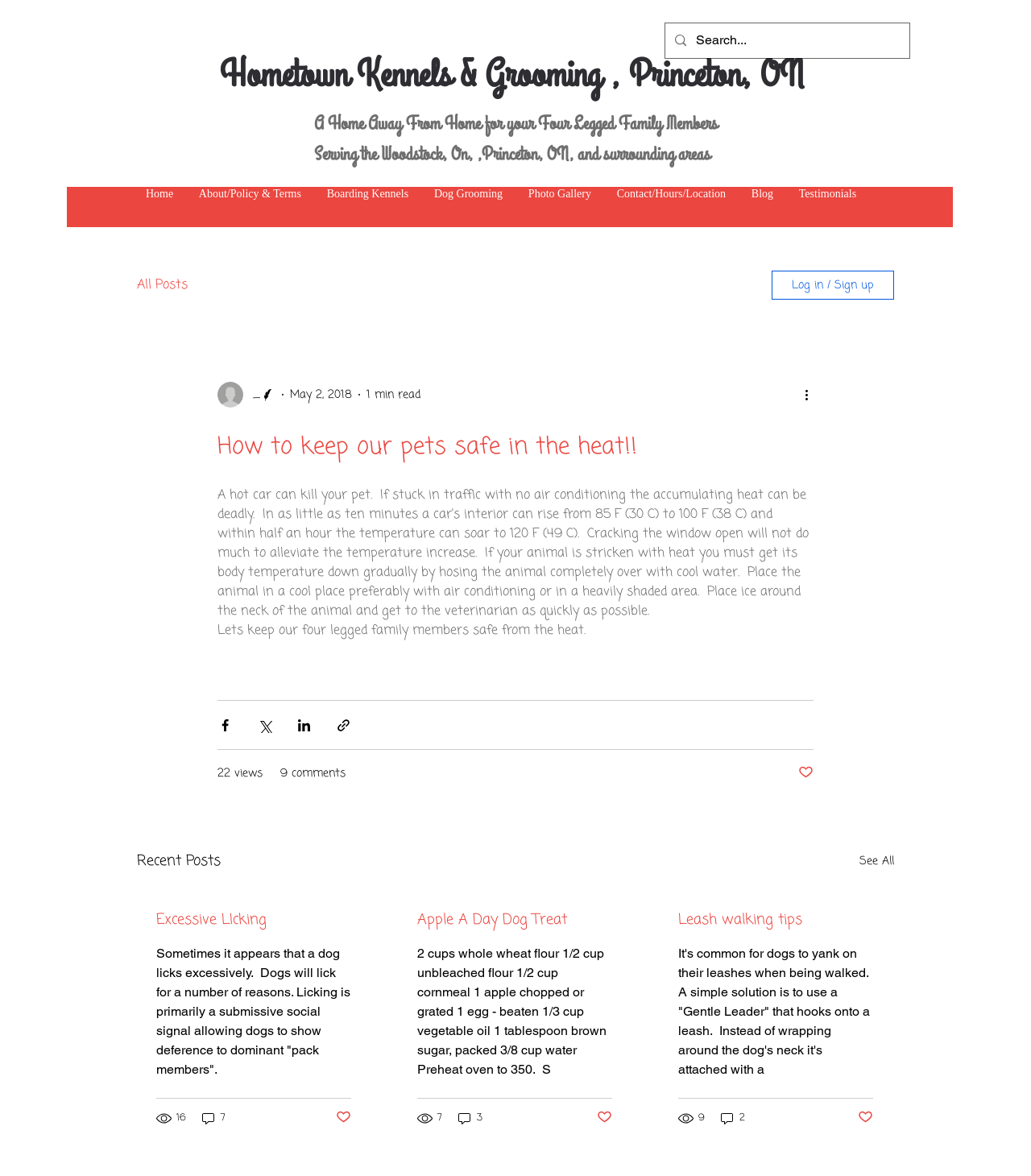Find the bounding box coordinates of the element you need to click on to perform this action: 'Search for something'. The coordinates should be represented by four float values between 0 and 1, in the format [left, top, right, bottom].

[0.645, 0.02, 0.882, 0.049]